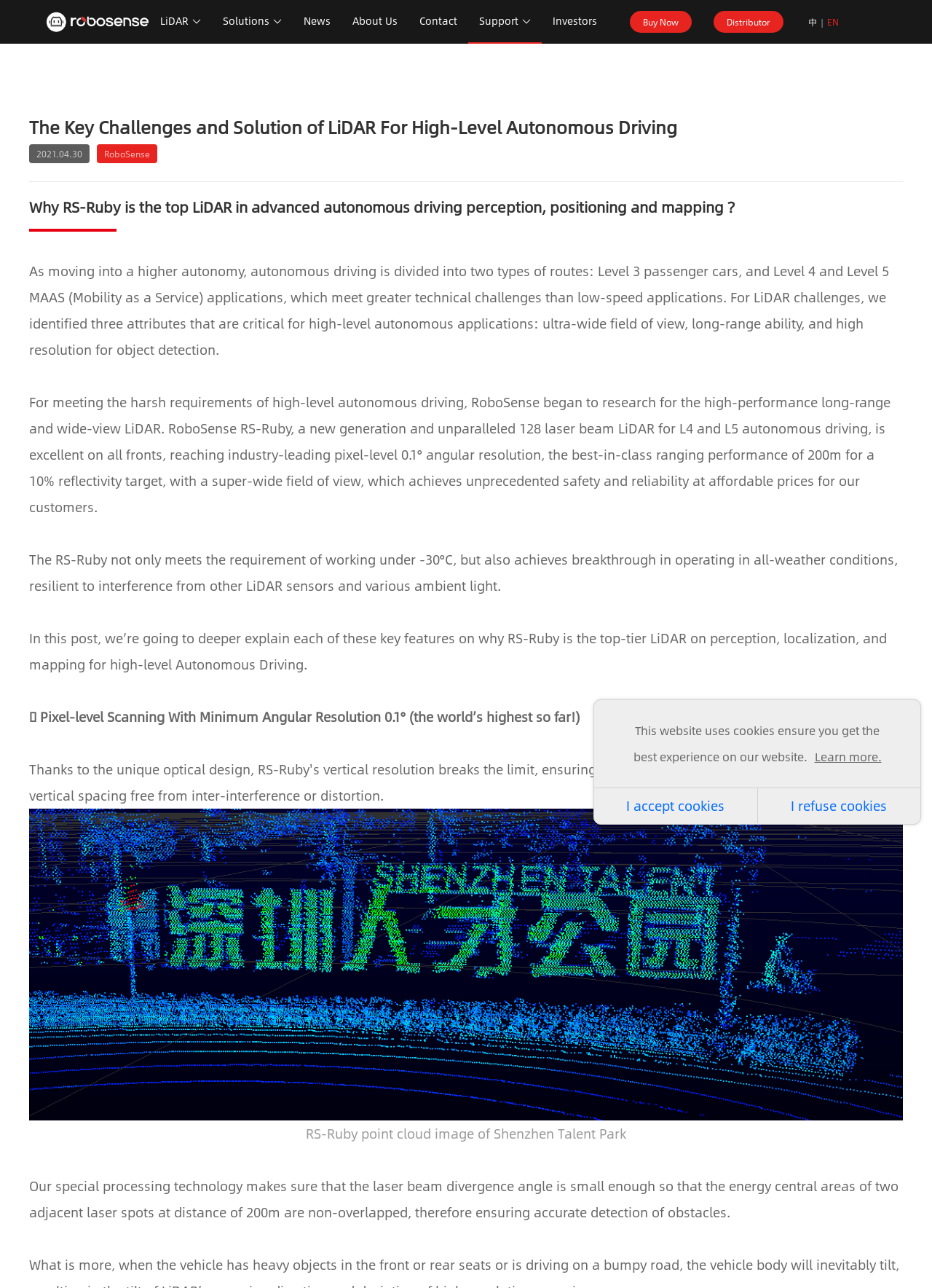Please specify the bounding box coordinates of the clickable section necessary to execute the following command: "Click on LiDAR link".

[0.16, 0.0, 0.227, 0.034]